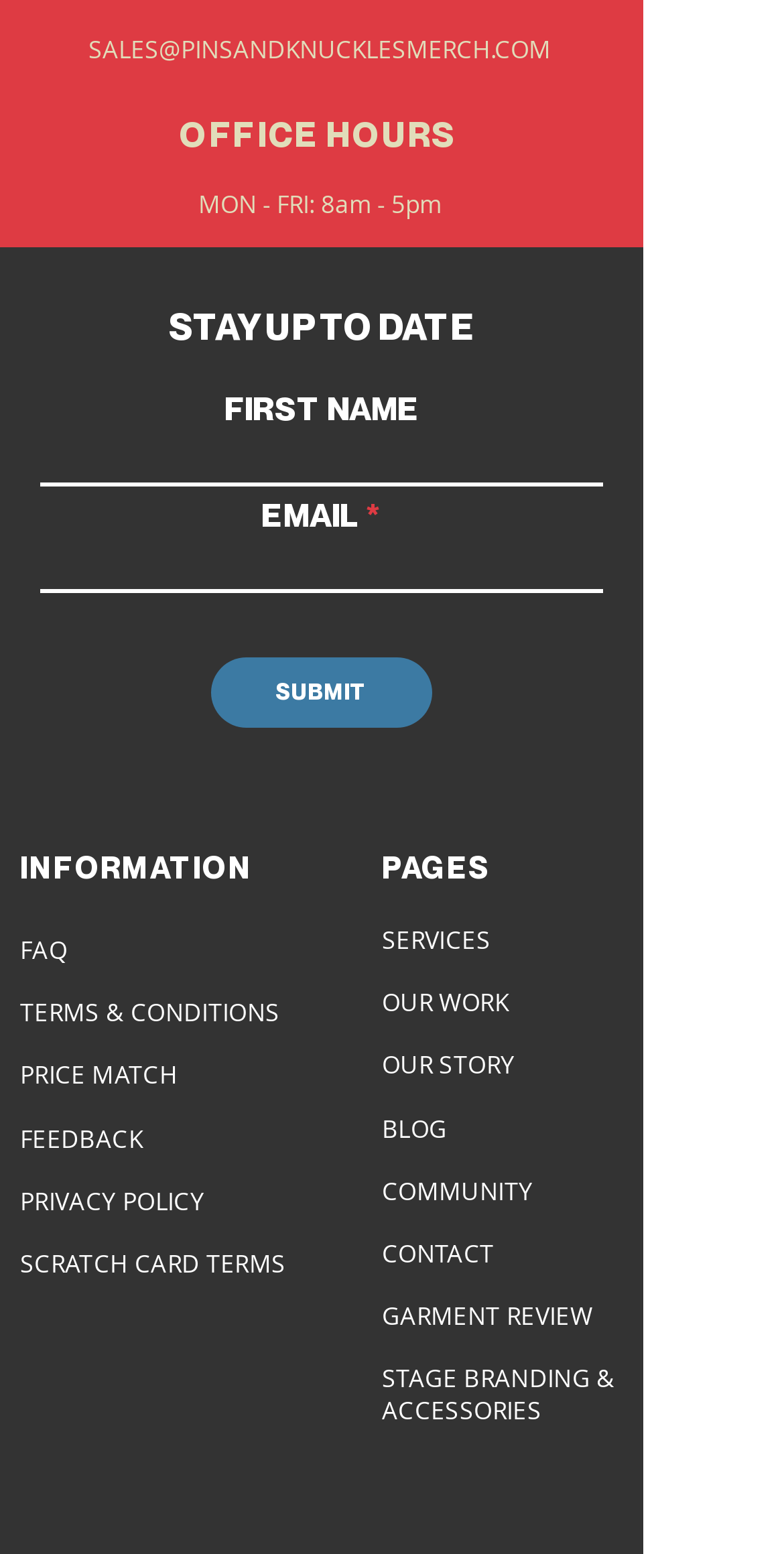Determine the bounding box coordinates for the UI element with the following description: "COMMUNITY". The coordinates should be four float numbers between 0 and 1, represented as [left, top, right, bottom].

[0.487, 0.755, 0.68, 0.776]